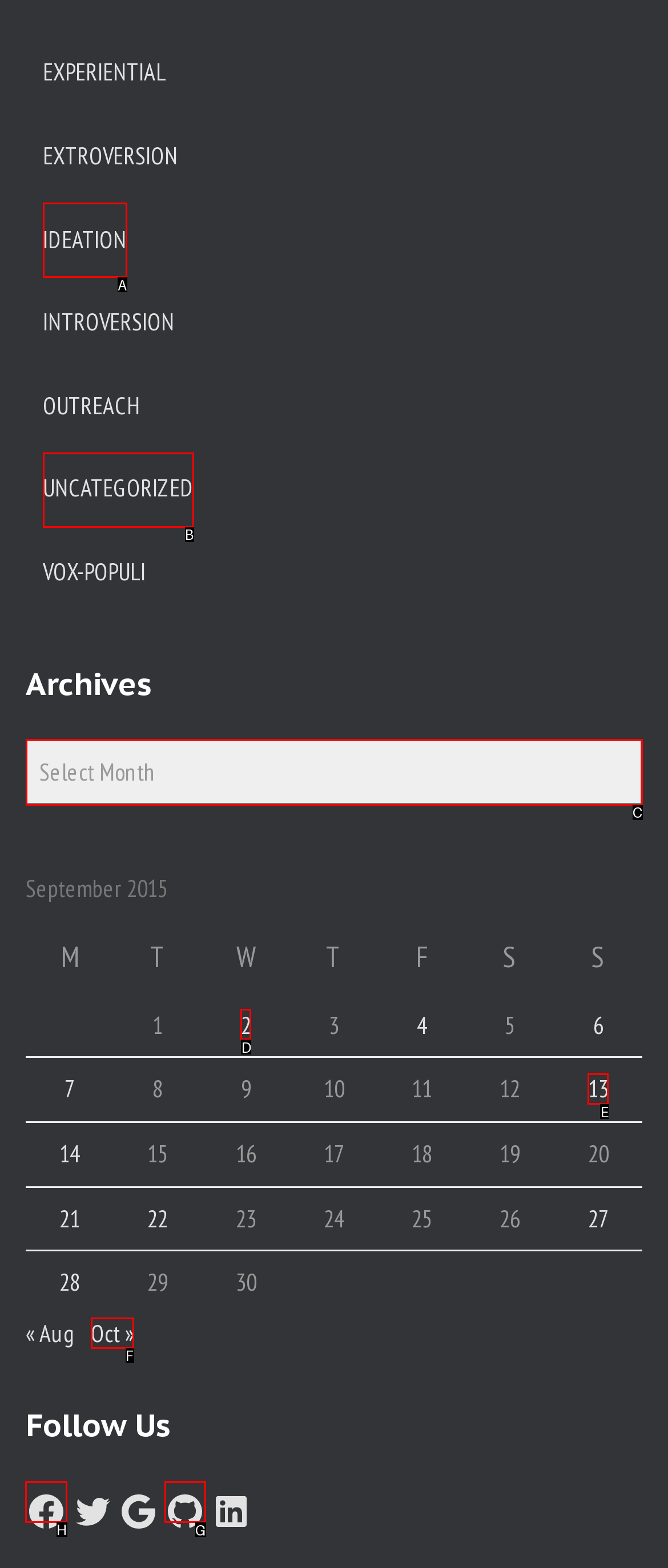Select the letter associated with the UI element you need to click to perform the following action: Follow on FACEBOOK
Reply with the correct letter from the options provided.

H